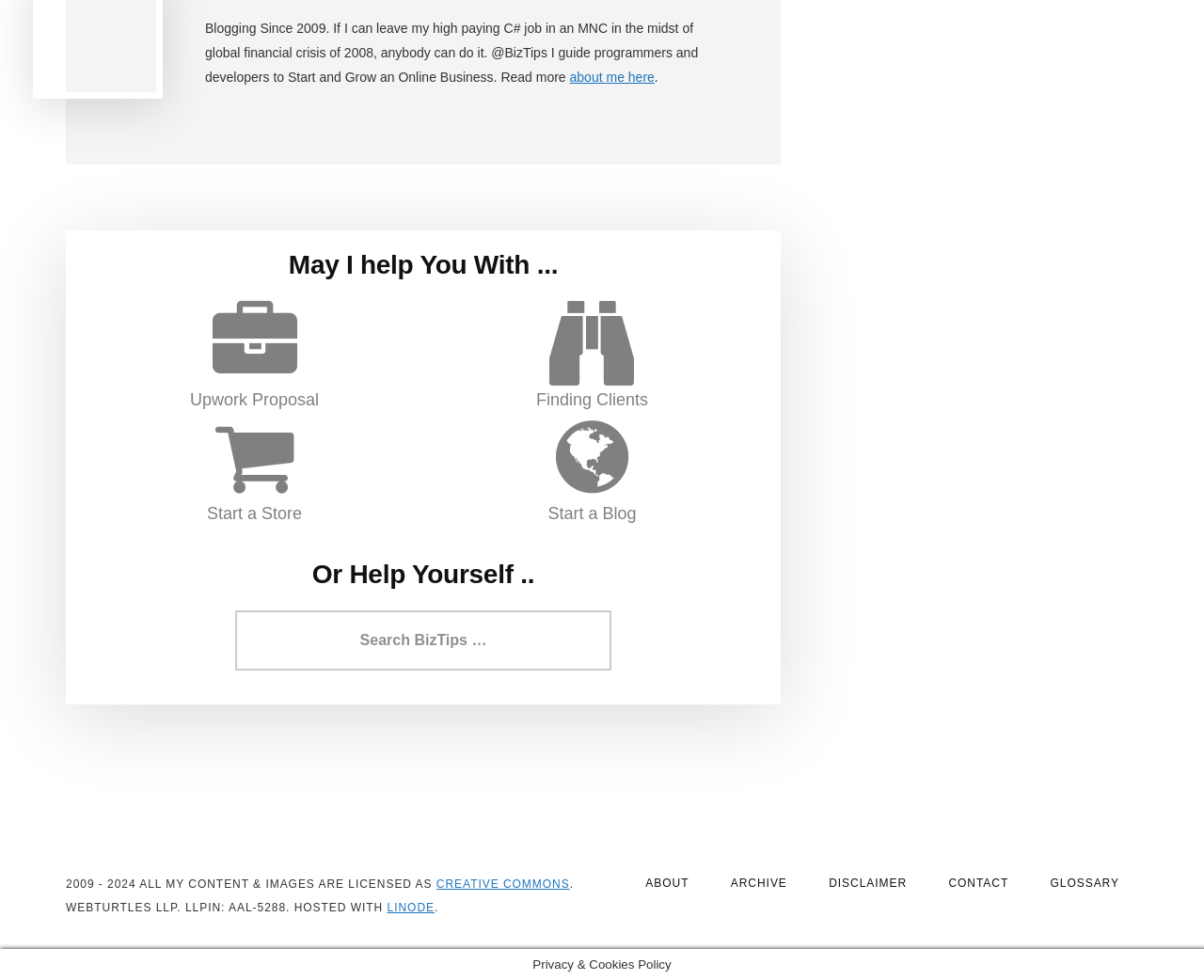What is the name of the company hosting the website?
Please analyze the image and answer the question with as much detail as possible.

The text 'HOSTED WITH LINODE' at the bottom of the webpage indicates that the website is hosted by Linode.